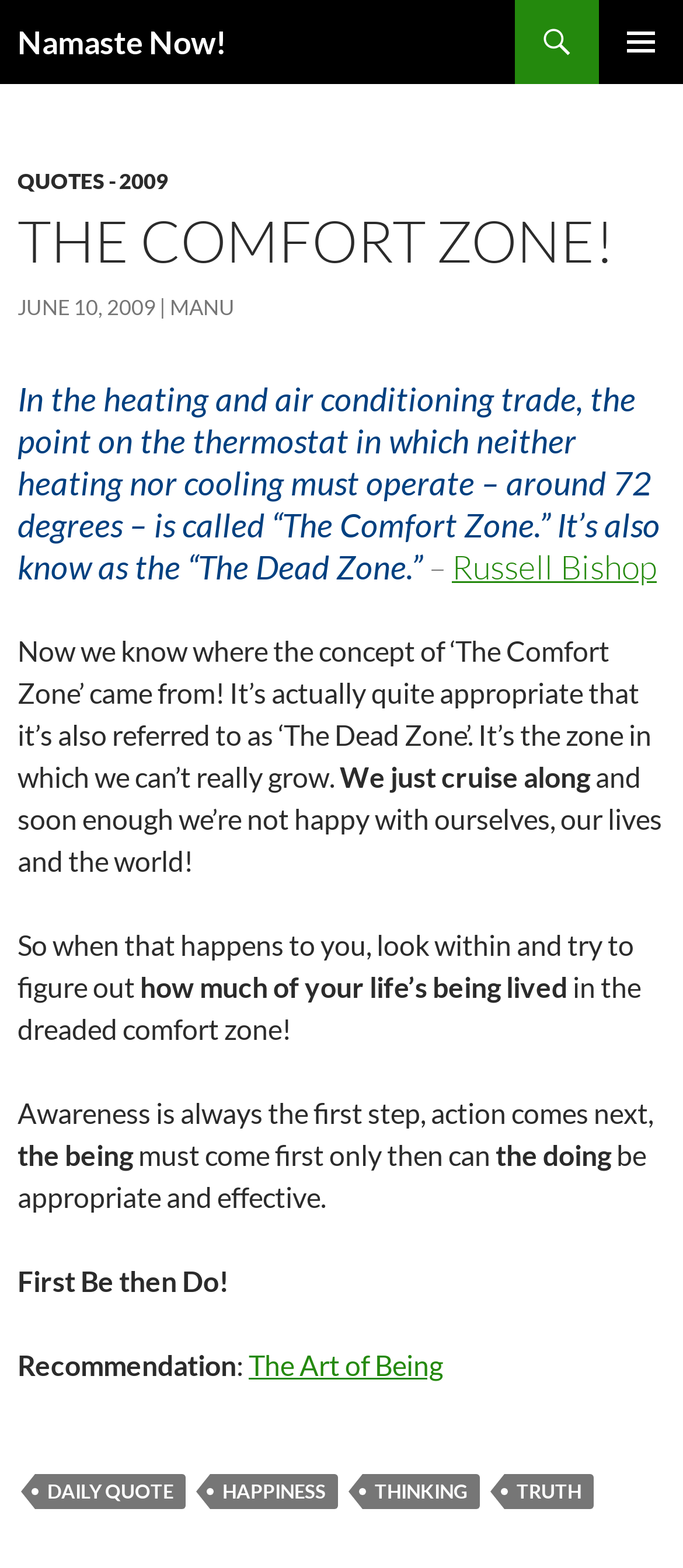Write a detailed summary of the webpage, including text, images, and layout.

The webpage is titled "The Comfort Zone! | Namaste Now!" and has a prominent heading with the same title at the top. Below the title, there is a button labeled "PRIMARY MENU" on the right side, and a "SKIP TO CONTENT" link on the left side. 

The main content of the webpage is an article that occupies most of the page. At the top of the article, there is a header section with links to "QUOTES - 2009" and "JUNE 10, 2009", as well as a heading that reads "THE COMFORT ZONE!". 

Below the header, there is a blockquote that contains a passage of text explaining the concept of "The Comfort Zone" in the heating and air conditioning trade. The passage is followed by a link to the author, Russell Bishop. 

The rest of the article consists of several paragraphs of text that discuss the idea of "The Comfort Zone" in a more abstract sense, encouraging readers to reflect on their lives and strive for growth. The text is interspersed with links to related topics, such as "The Art of Being". 

At the bottom of the page, there is a footer section with links to various categories, including "DAILY QUOTE", "HAPPINESS", "THINKING", and "TRUTH".